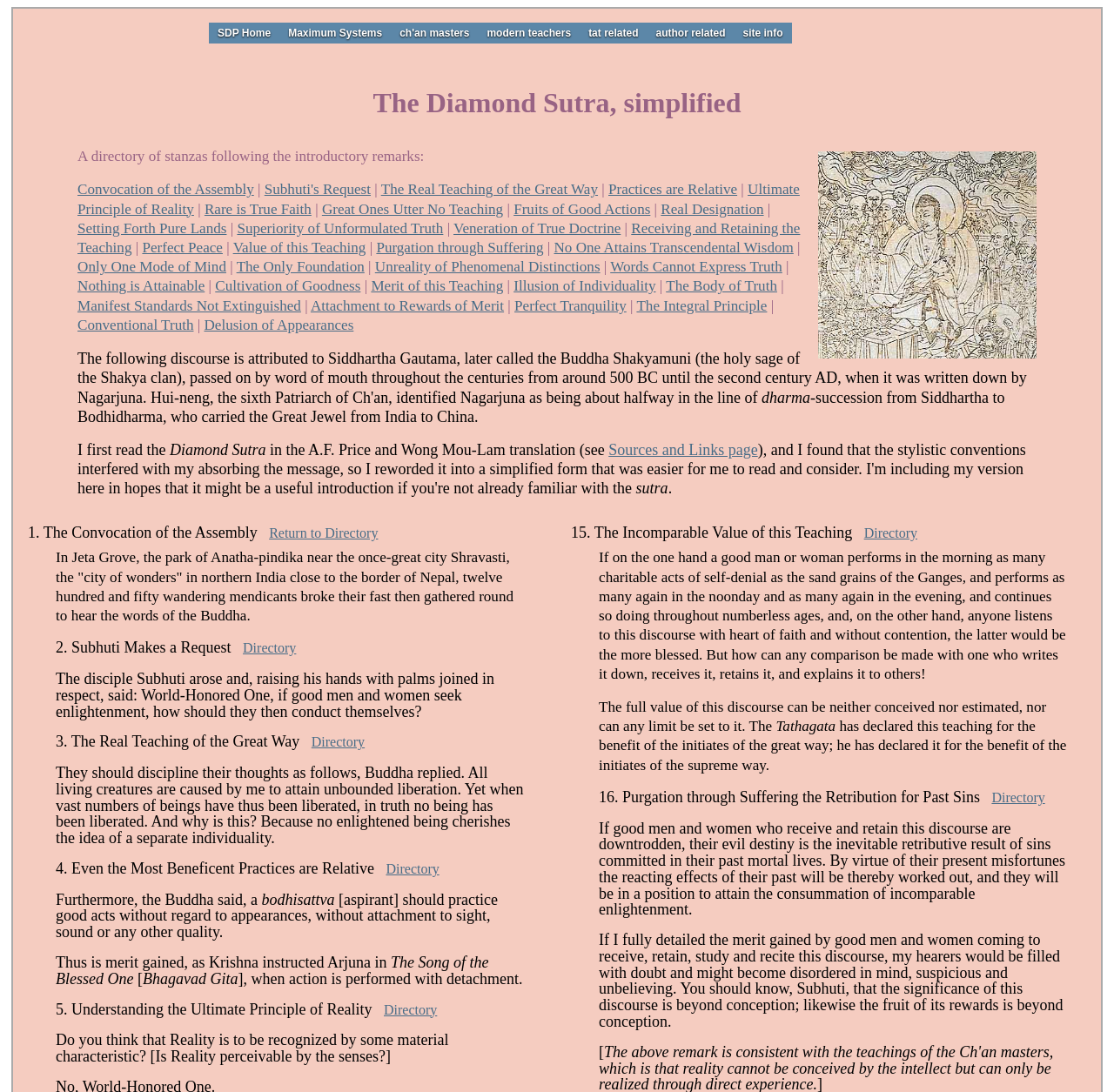Give a detailed overview of the webpage's appearance and contents.

The webpage is about the Diamond Sutra, a Buddhist scripture attributed to Gautama Buddha and inscribed in the second century AD by Nagarjuna. At the top of the page, there are several links to related websites, including "SDP Home", "Maximum Systems", "ch'an masters", "modern teachers", "tat related", "author related", and "site info".

Below the links, there is a heading that reads "The Diamond Sutra, simplified". Underneath this heading, there is a table of contents with 32 links to different sections of the sutra, including "Convocation of the Assembly", "Subhuti's Request", "The Real Teaching of the Great Way", and "Perfect Peace". Each link is accompanied by a vertical line separator.

To the right of the table of contents, there is an image of the original scroll, dated 868 BC. The image is positioned above the links to the sections of the sutra.

The main content of the webpage is a simplified version of the Diamond Sutra, presented in a series of paragraphs and links. The text is divided into sections, each with a heading that summarizes the content. The sections are numbered and include quotes from the sutra, as well as explanations and commentary.

Throughout the webpage, there are several links to other related pages, including a "Sources and Links" page and a "Directory" page. There are also several instances of static text, including a quote from the Buddha and a passage from the Bhagavad Gita.

At the bottom of the page, there are several more links to the "Directory" page, as well as some additional static text and quotes from the sutra. Overall, the webpage is a comprehensive resource for those interested in the Diamond Sutra and Buddhist teachings.